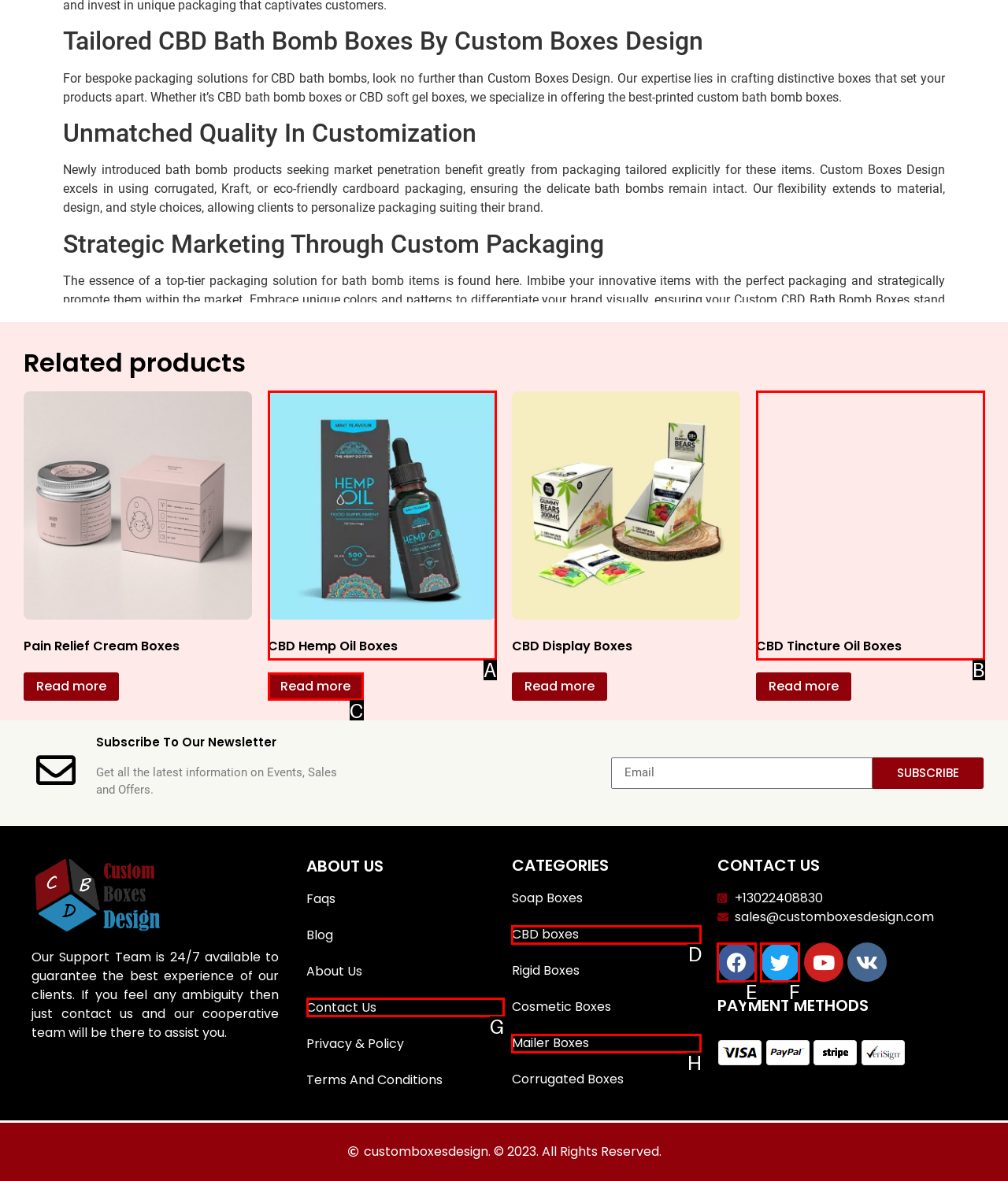Determine the letter of the UI element that you need to click to perform the task: Follow eKathimerini.com on Facebook.
Provide your answer with the appropriate option's letter.

None